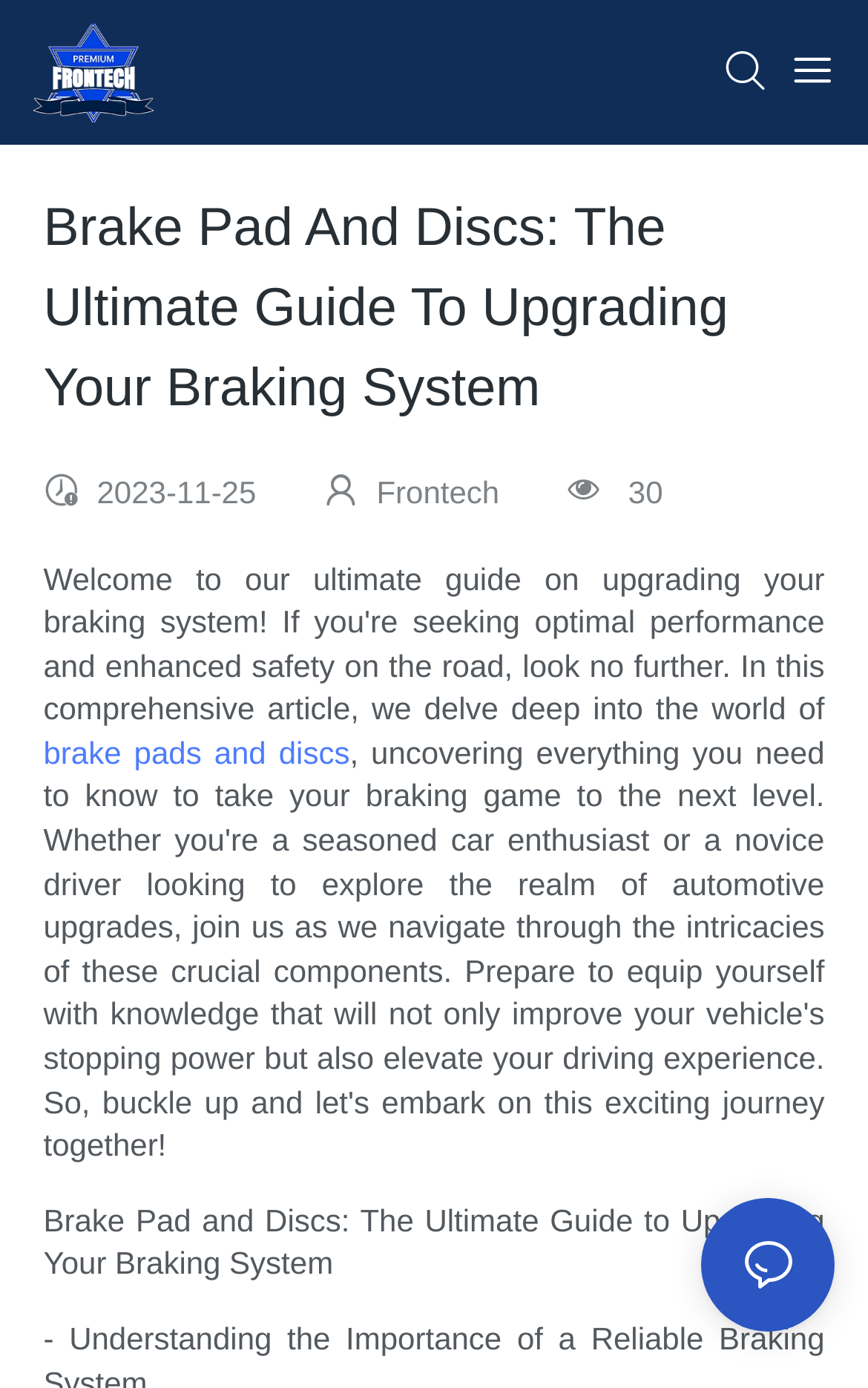Answer the following query with a single word or phrase:
Is there a search bar on the webpage?

Yes